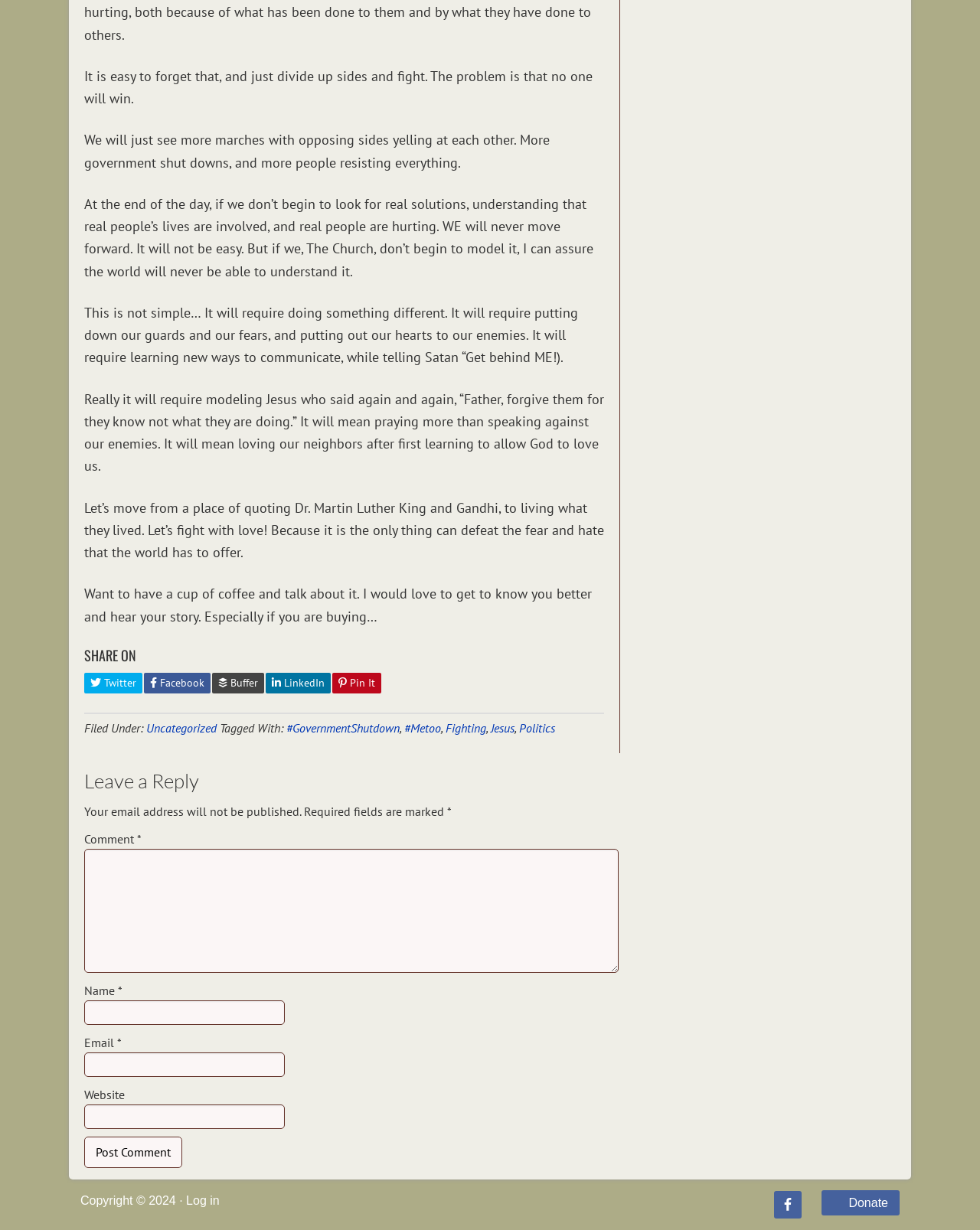What is the topic of the article?
Give a comprehensive and detailed explanation for the question.

The topic of the article can be inferred from the text content, which discusses the government shutdown and its effects. The footer section also lists 'GovernmentShutdown' as one of the tags.